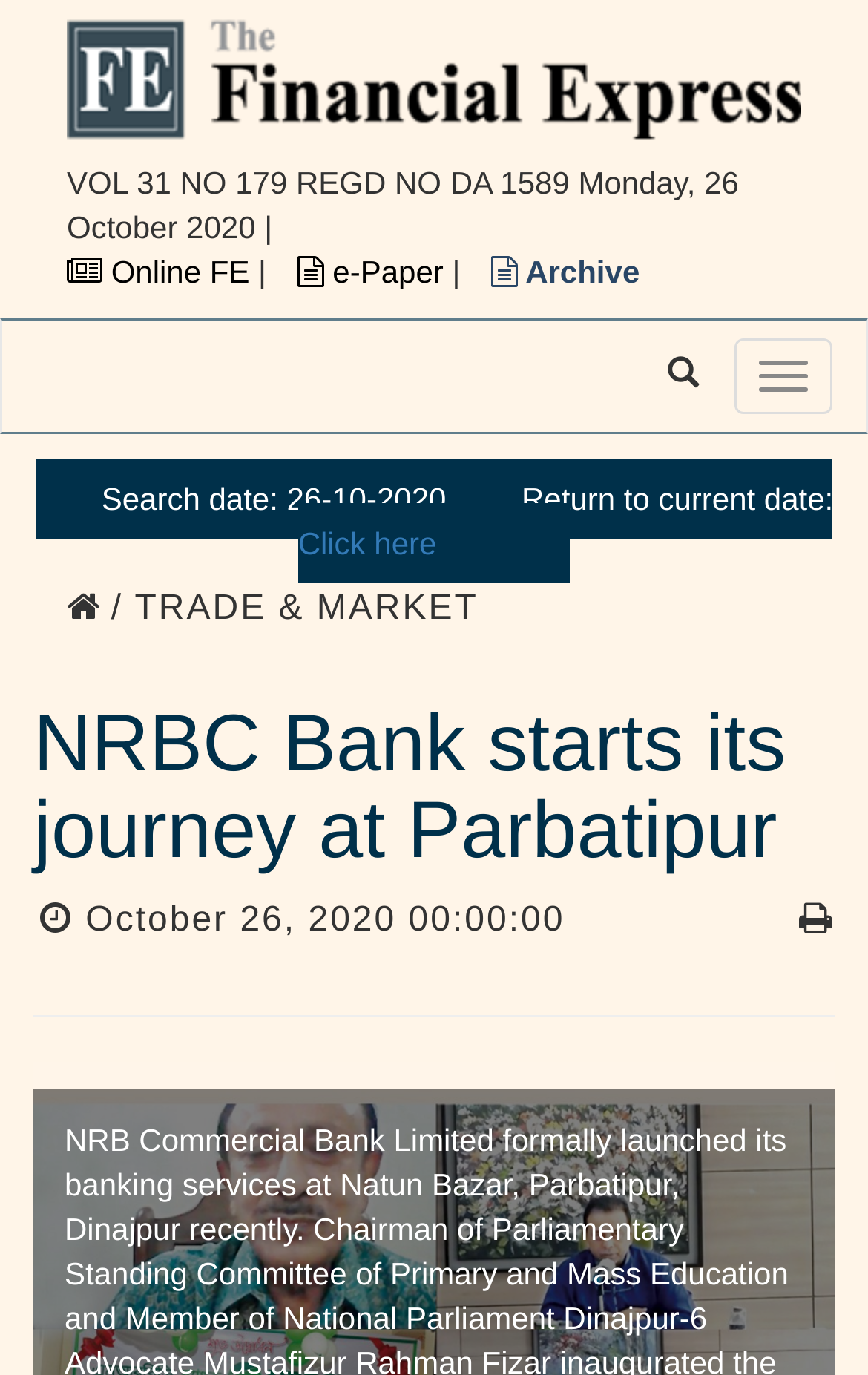Locate the bounding box coordinates for the element described below: "Click here". The coordinates must be four float values between 0 and 1, formatted as [left, top, right, bottom].

[0.343, 0.382, 0.503, 0.408]